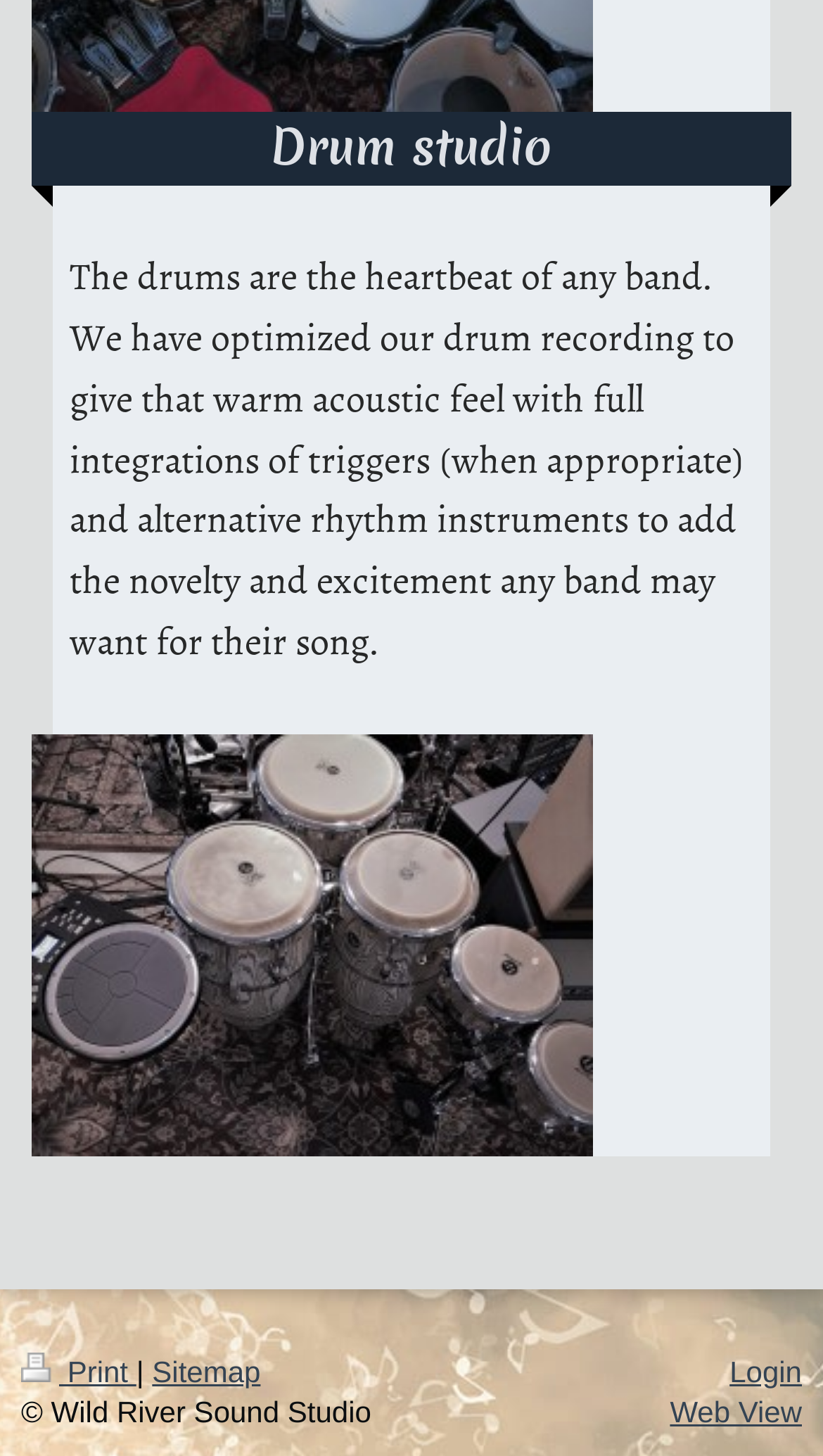Please answer the following query using a single word or phrase: 
What is the copyright information of the website?

Wild River Sound Studio